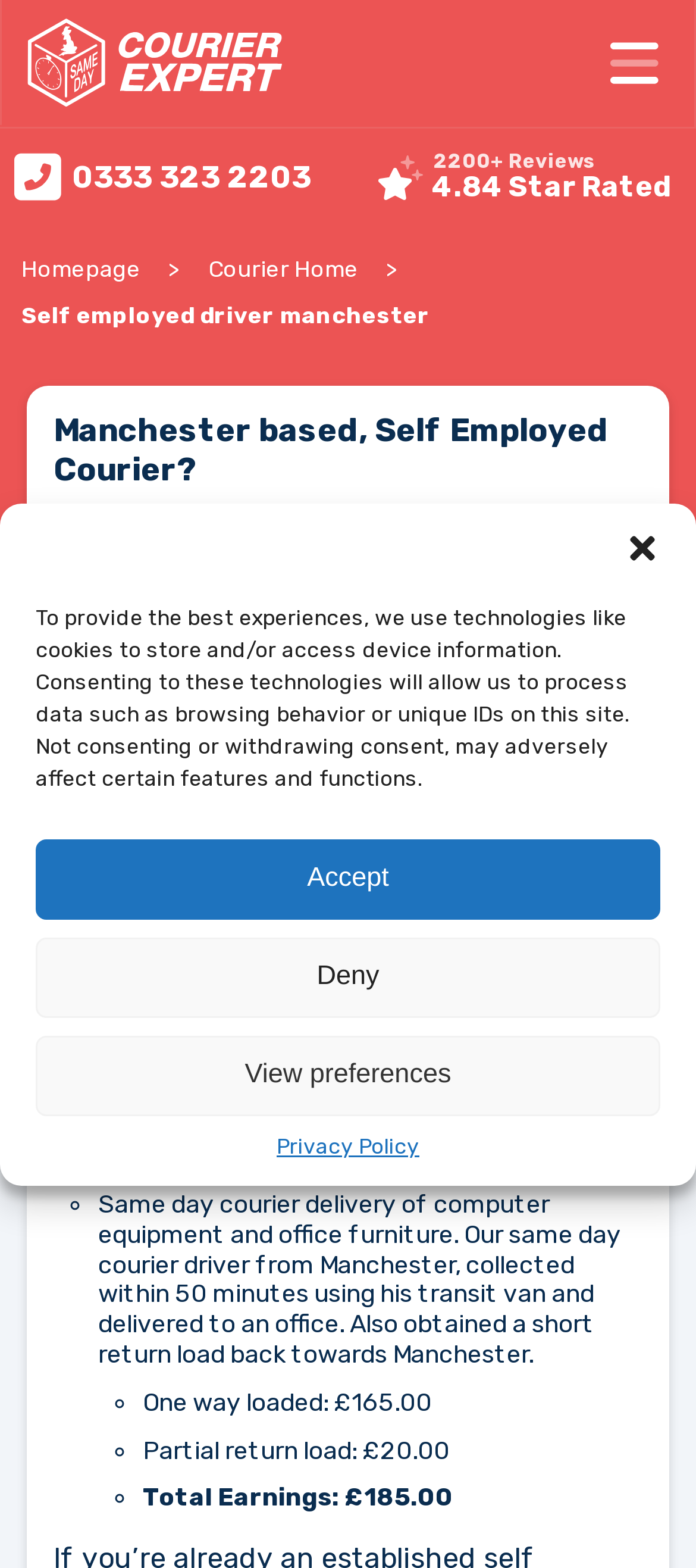Determine the bounding box coordinates of the target area to click to execute the following instruction: "View the 'trade jobs' page."

[0.567, 0.536, 0.762, 0.558]